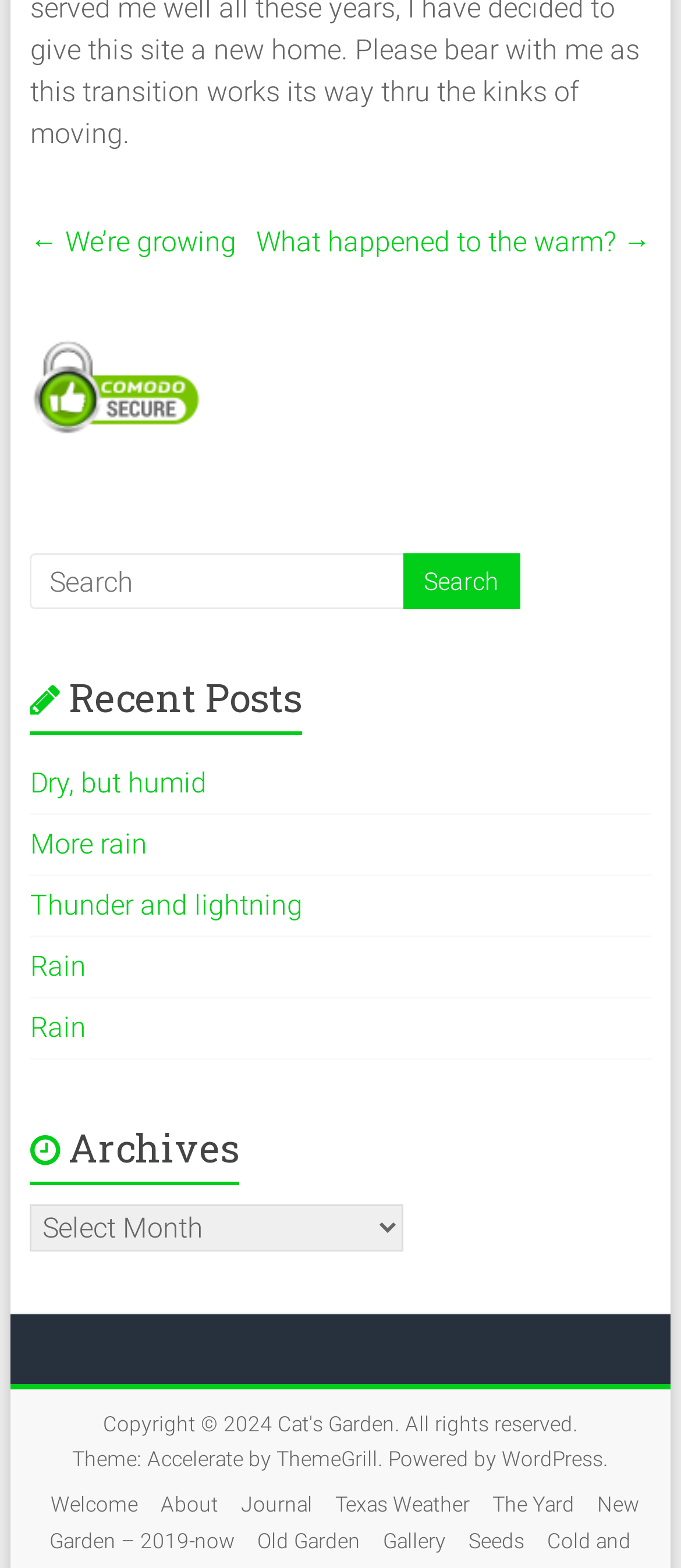Find the bounding box coordinates of the element you need to click on to perform this action: 'Go to the Texas Weather page'. The coordinates should be represented by four float values between 0 and 1, in the format [left, top, right, bottom].

[0.479, 0.946, 0.703, 0.968]